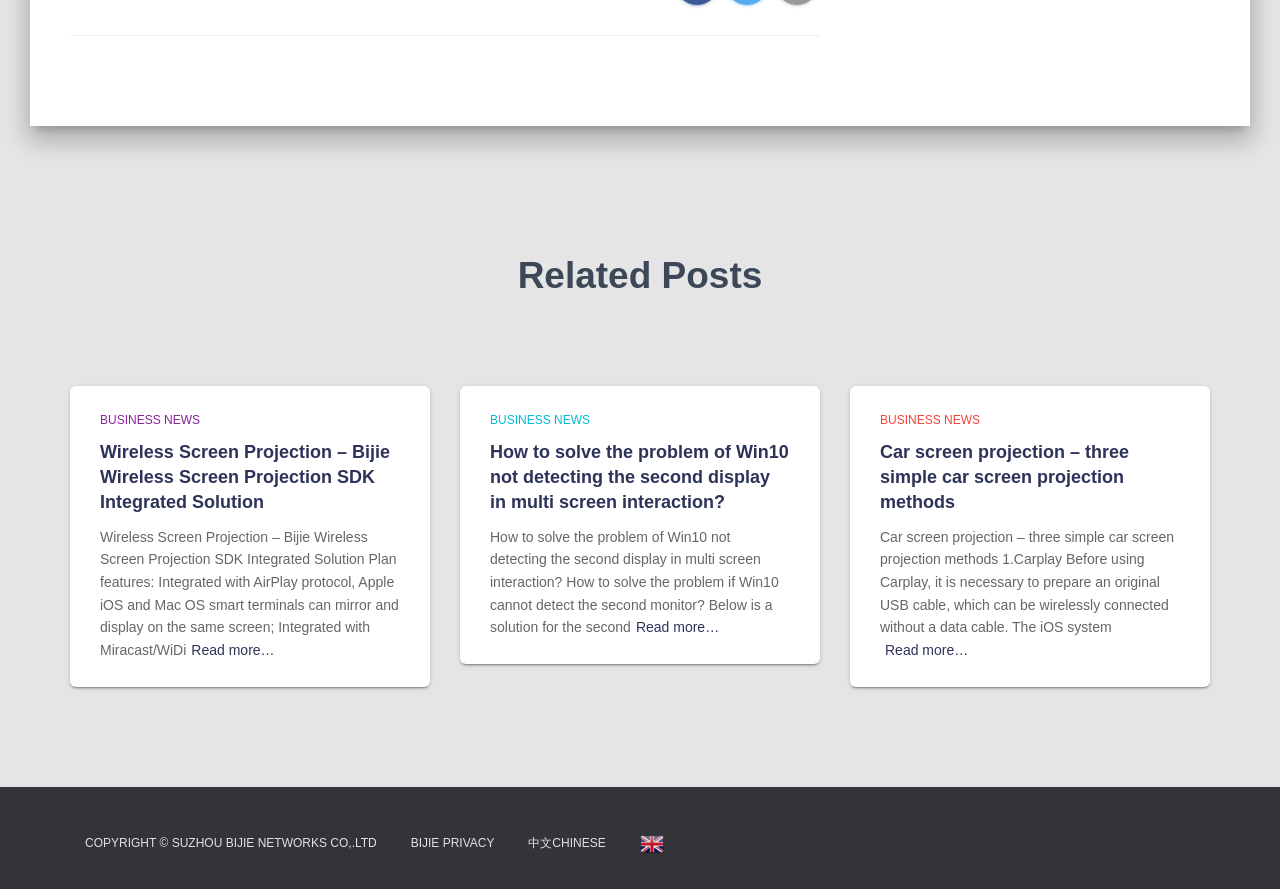Identify the bounding box coordinates for the UI element described by the following text: "title="English"". Provide the coordinates as four float numbers between 0 and 1, in the format [left, top, right, bottom].

[0.488, 0.918, 0.53, 0.979]